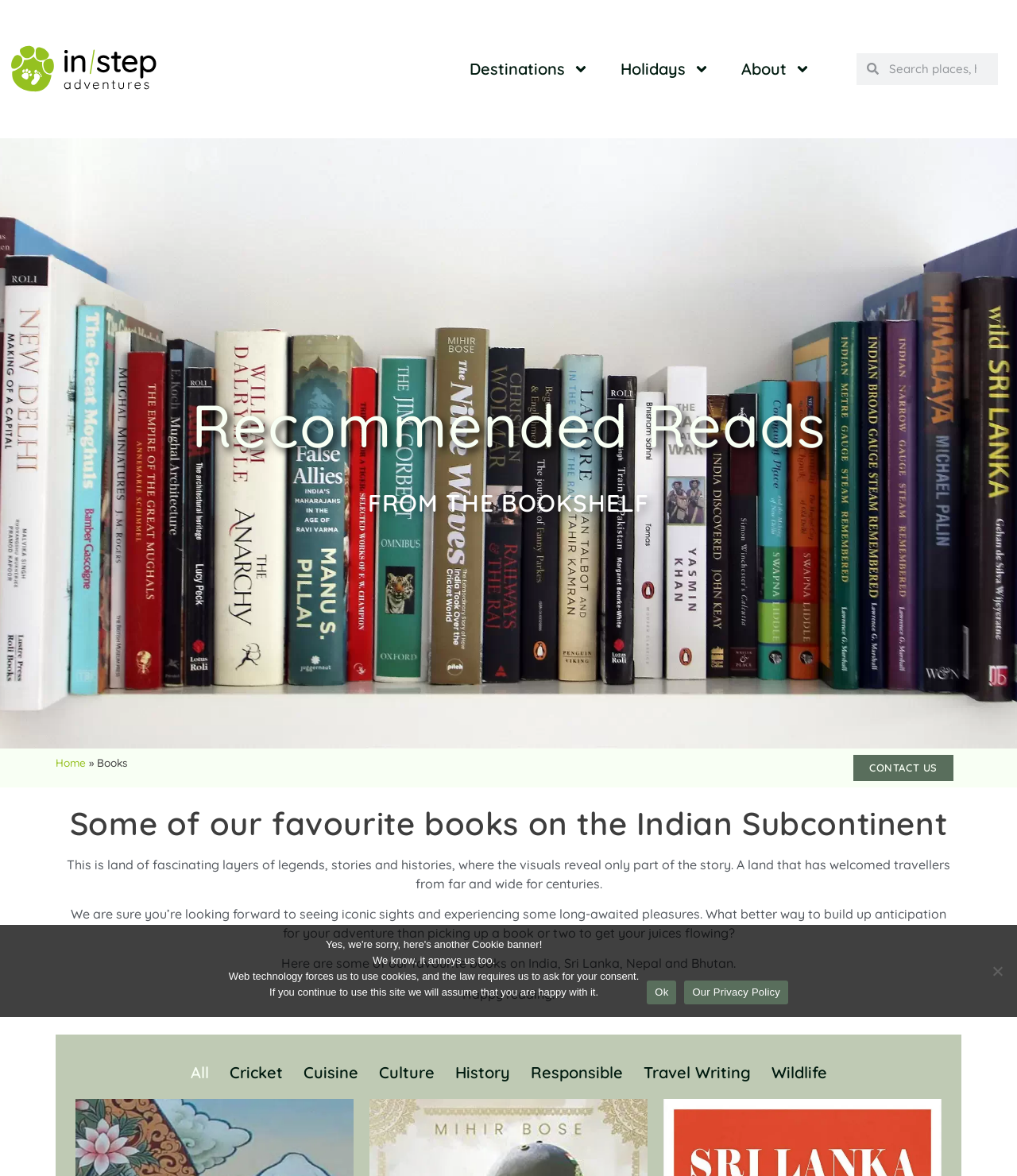Kindly determine the bounding box coordinates for the area that needs to be clicked to execute this instruction: "View books on the Indian Subcontinent".

[0.069, 0.686, 0.931, 0.713]